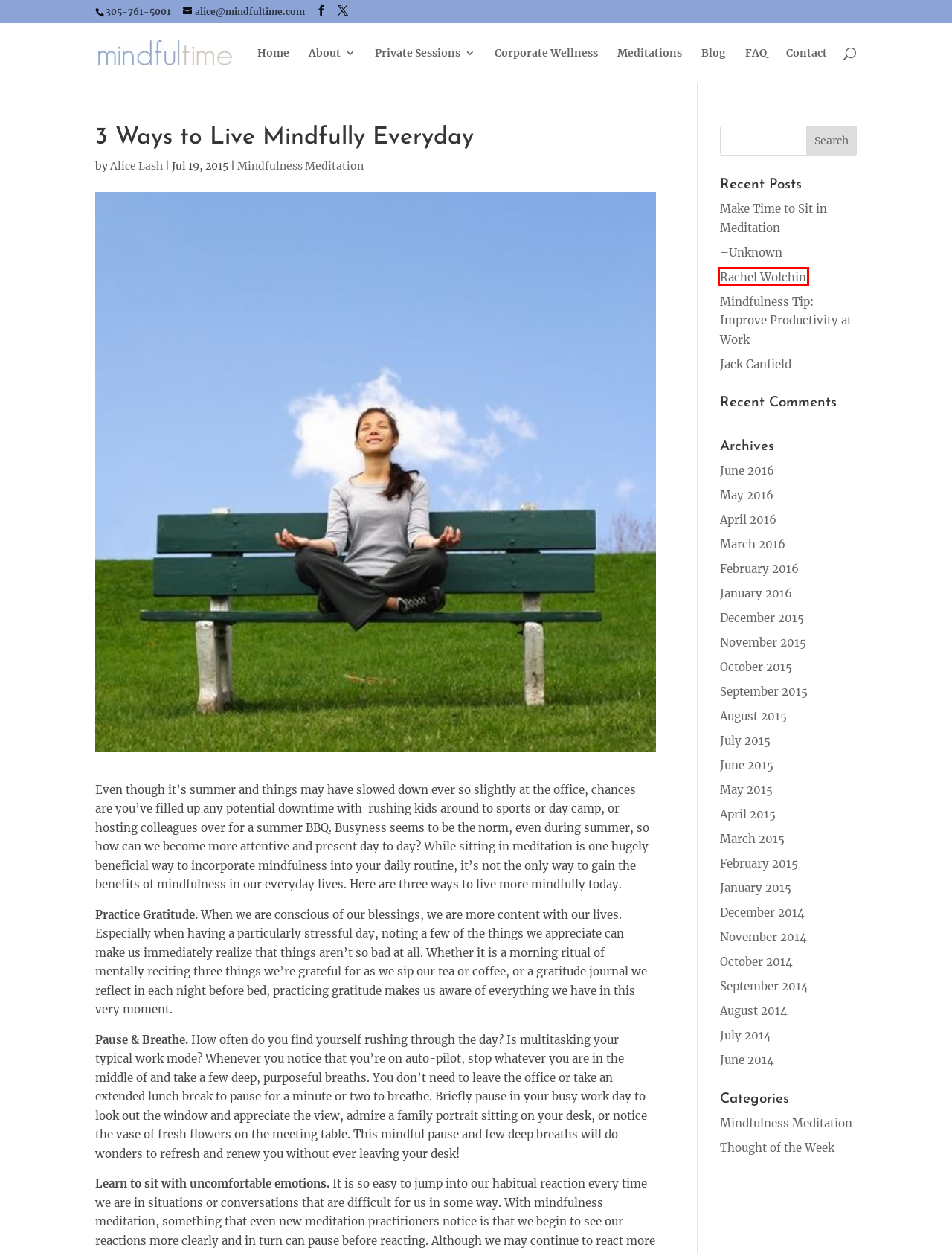Evaluate the webpage screenshot and identify the element within the red bounding box. Select the webpage description that best fits the new webpage after clicking the highlighted element. Here are the candidates:
A. Rachel Wolchin - Mindfultime
B. April 2016 - Mindfultime
C. May 2016 - Mindfultime
D. May 2015 - Mindfultime
E. Blog Mindfultime - Mindfulness Meditation in Miami
F. About Mindfultime - Mindfulness Meditation in Miami
G. -Unknown - Mindfultime
H. Make Time to Sit in Meditation - Mindfultime

A